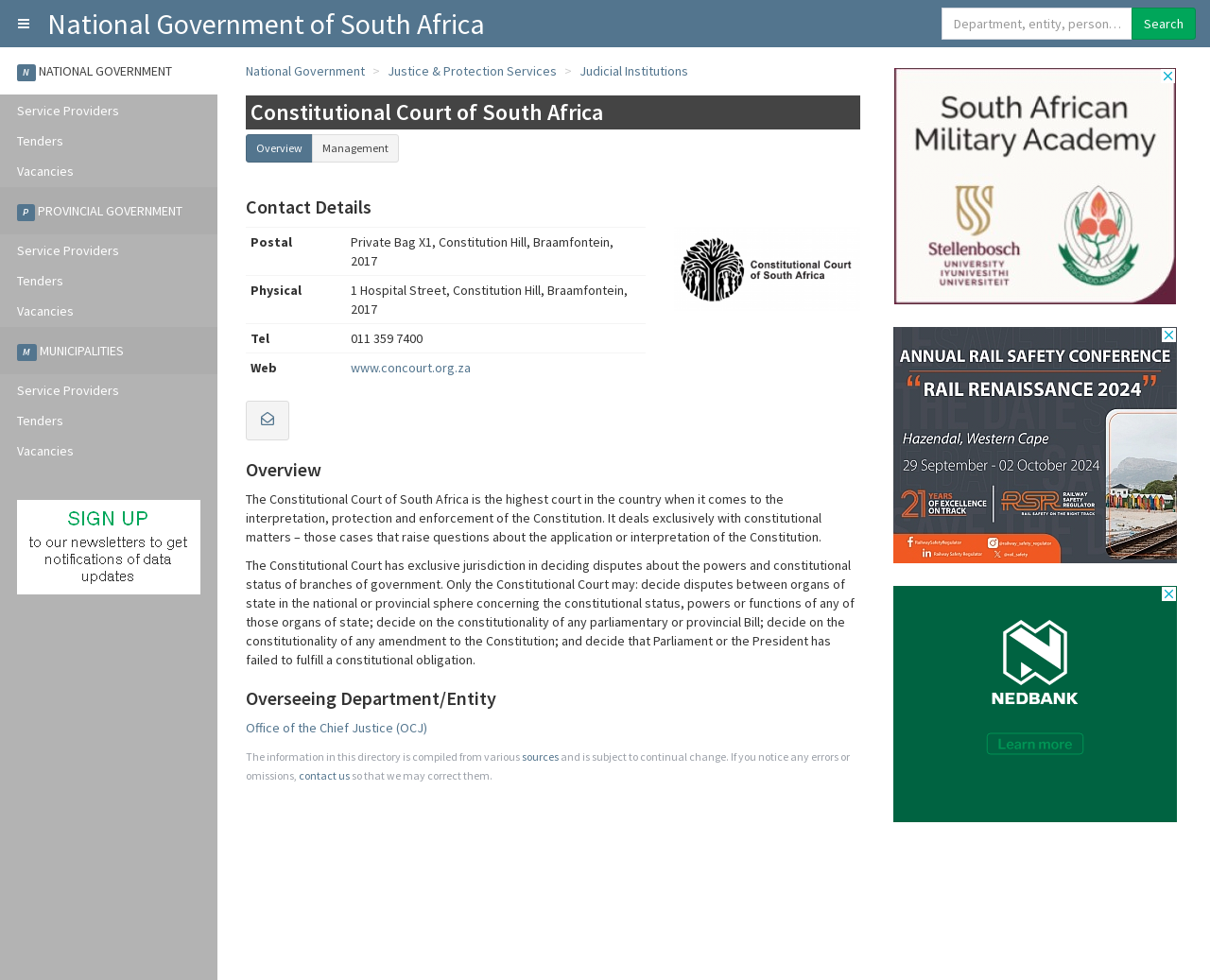What is the highest court in South Africa?
Provide a detailed and well-explained answer to the question.

Based on the webpage content, it is mentioned that 'The Constitutional Court of South Africa is the highest court in the country when it comes to the interpretation, protection and enforcement of the Constitution.'